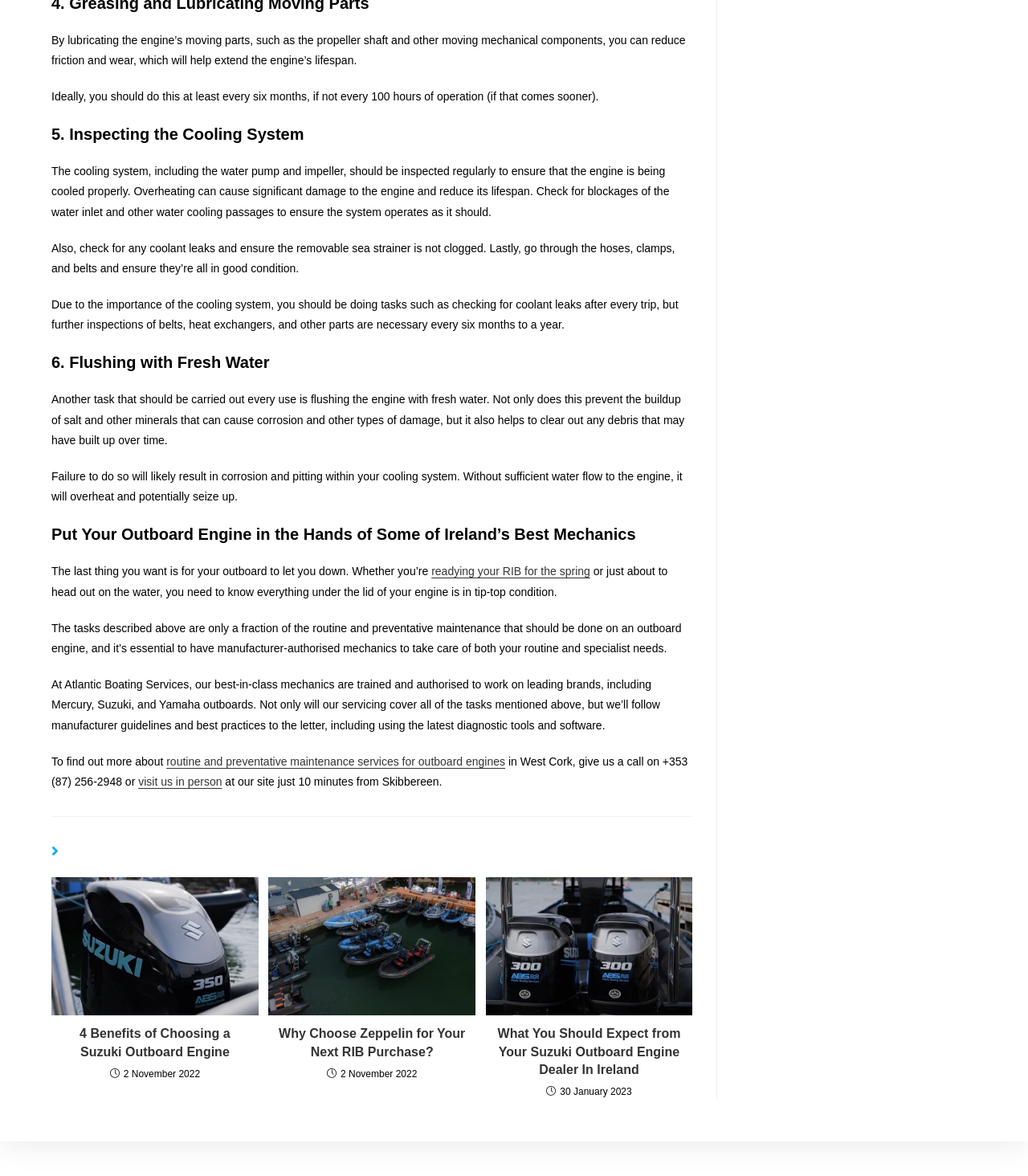What is the benefit of having manufacturer-authorised mechanics?
Please use the image to deliver a detailed and complete answer.

The webpage suggests that having manufacturer-authorised mechanics, like those at Atlantic Boating Services, ensures that the servicing of the outboard engine follows manufacturer guidelines and best practices, including the use of the latest diagnostic tools and software.